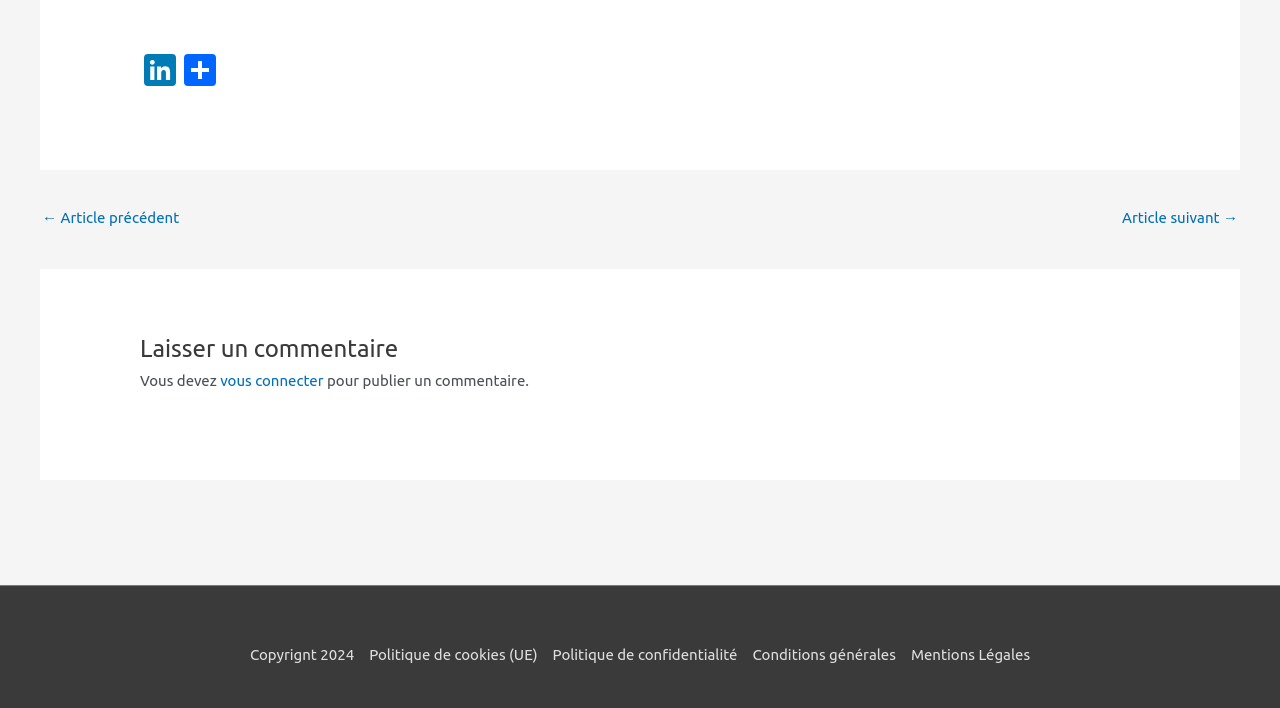Extract the bounding box of the UI element described as: "Politique de confidentialité".

[0.426, 0.912, 0.582, 0.936]